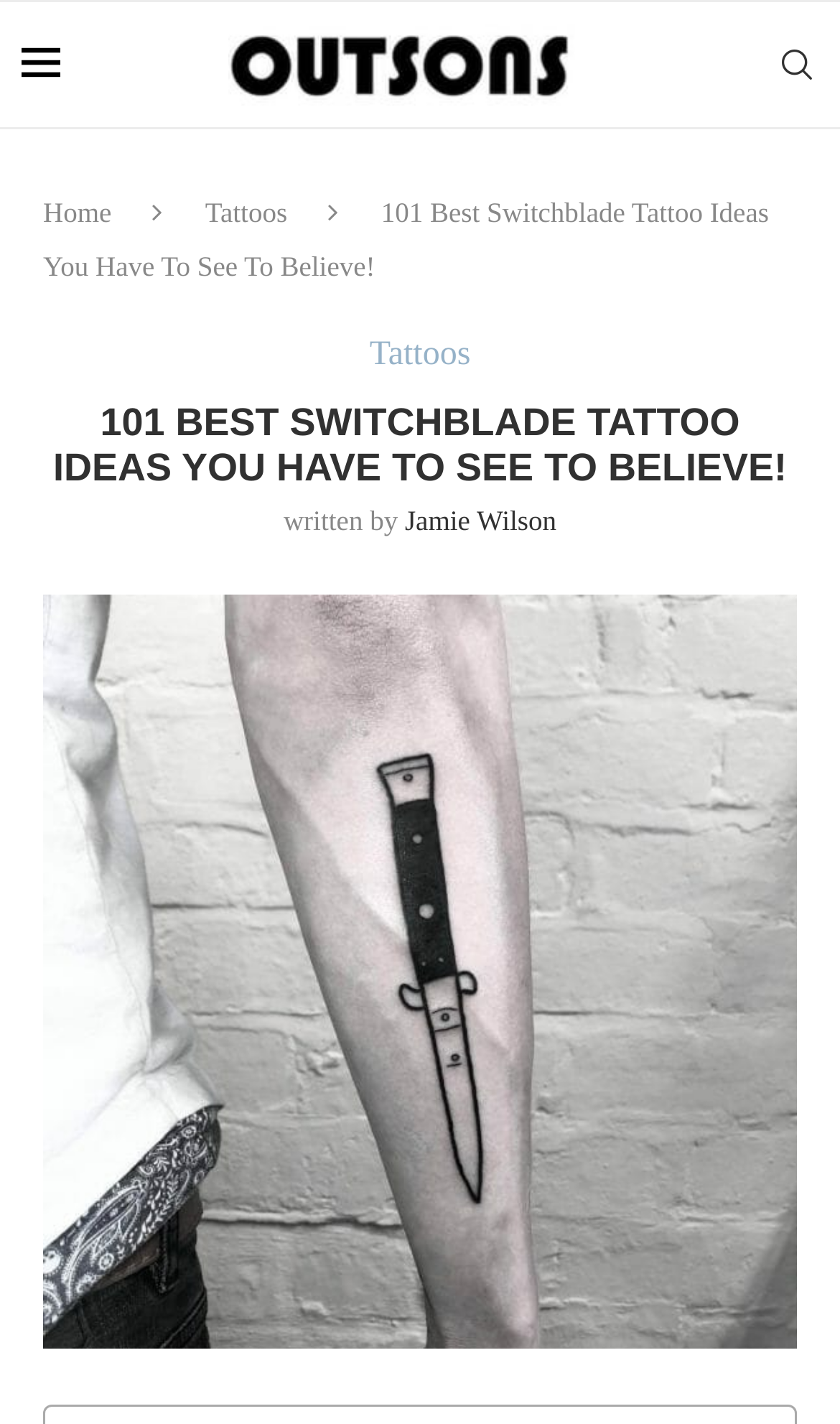Respond to the question below with a single word or phrase:
What is the name of the website?

Outsons